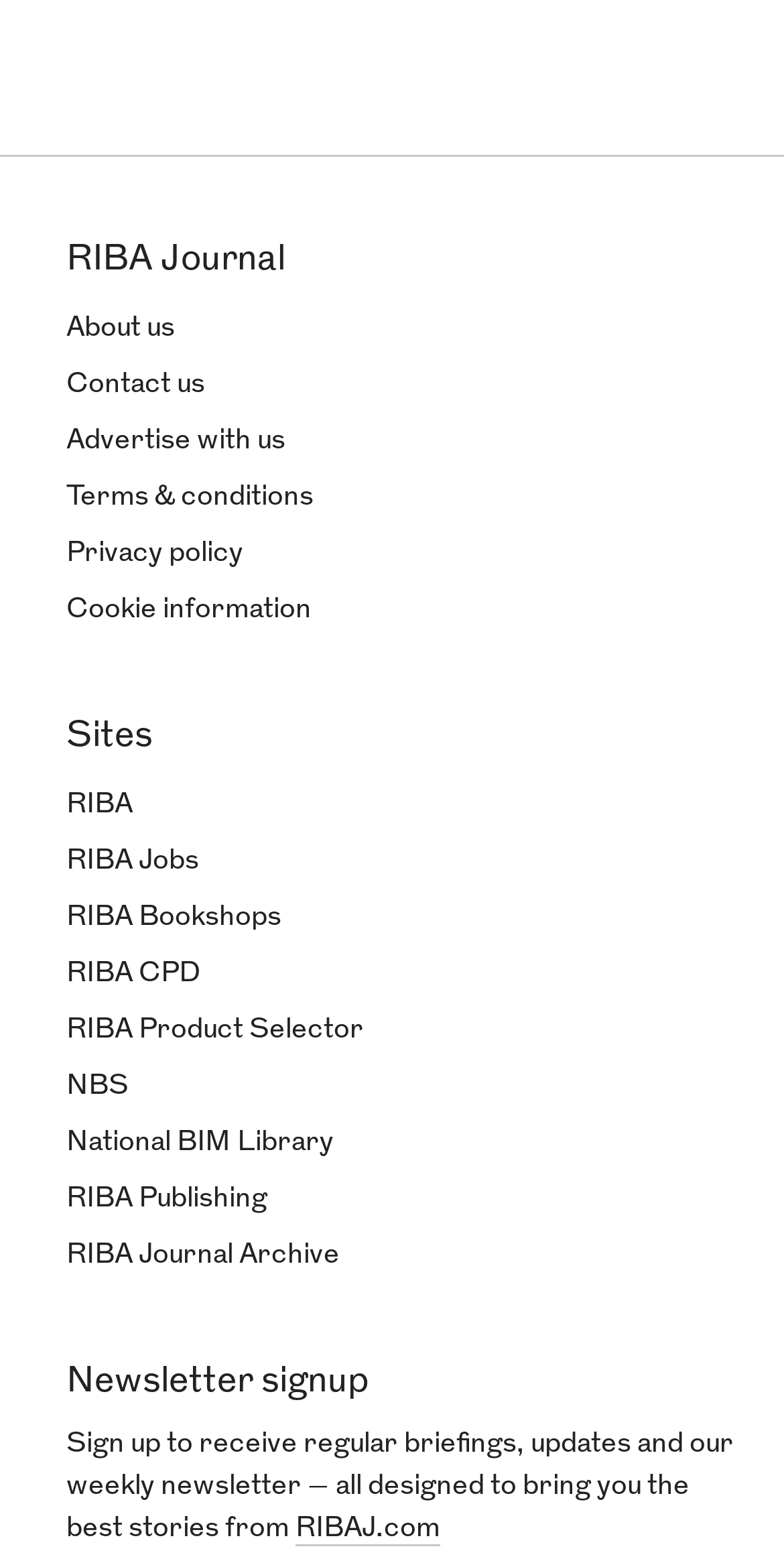What is the purpose of the 'Newsletter signup' section?
Analyze the screenshot and provide a detailed answer to the question.

I read the text in the 'Newsletter signup' section, which says 'Sign up to receive regular briefings, updates and our weekly newsletter – all designed to bring you the best stories from', and understood that the purpose is to receive regular briefings and updates.